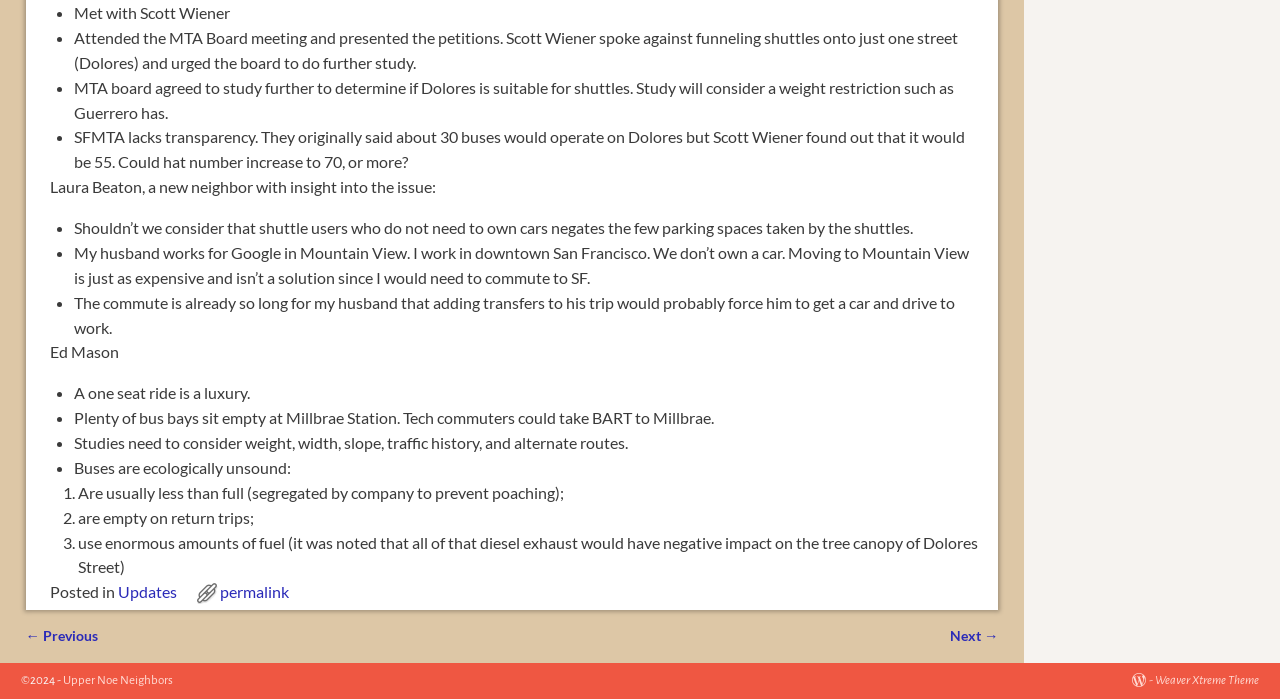How many list markers are on the page? Analyze the screenshot and reply with just one word or a short phrase.

14